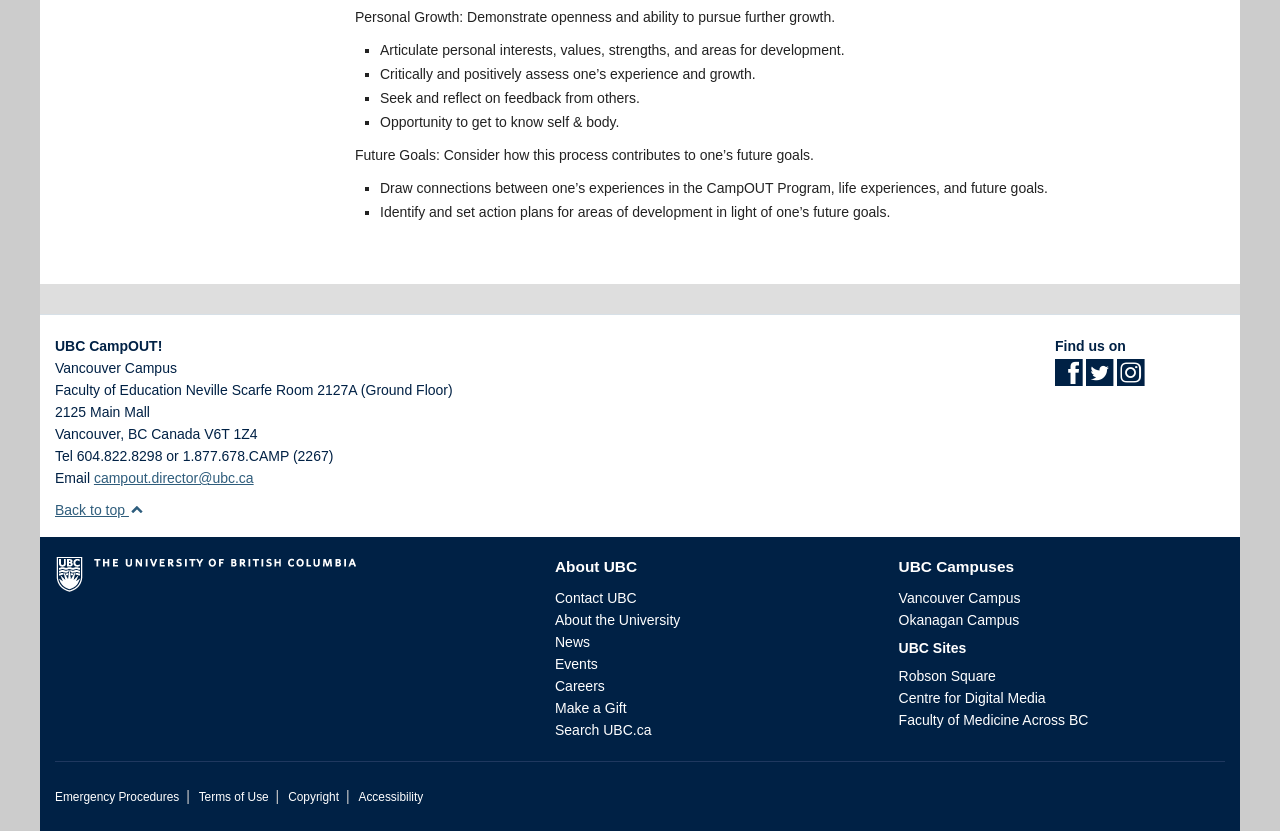Provide the bounding box coordinates of the HTML element this sentence describes: "Emergency Procedures".

[0.043, 0.951, 0.14, 0.968]